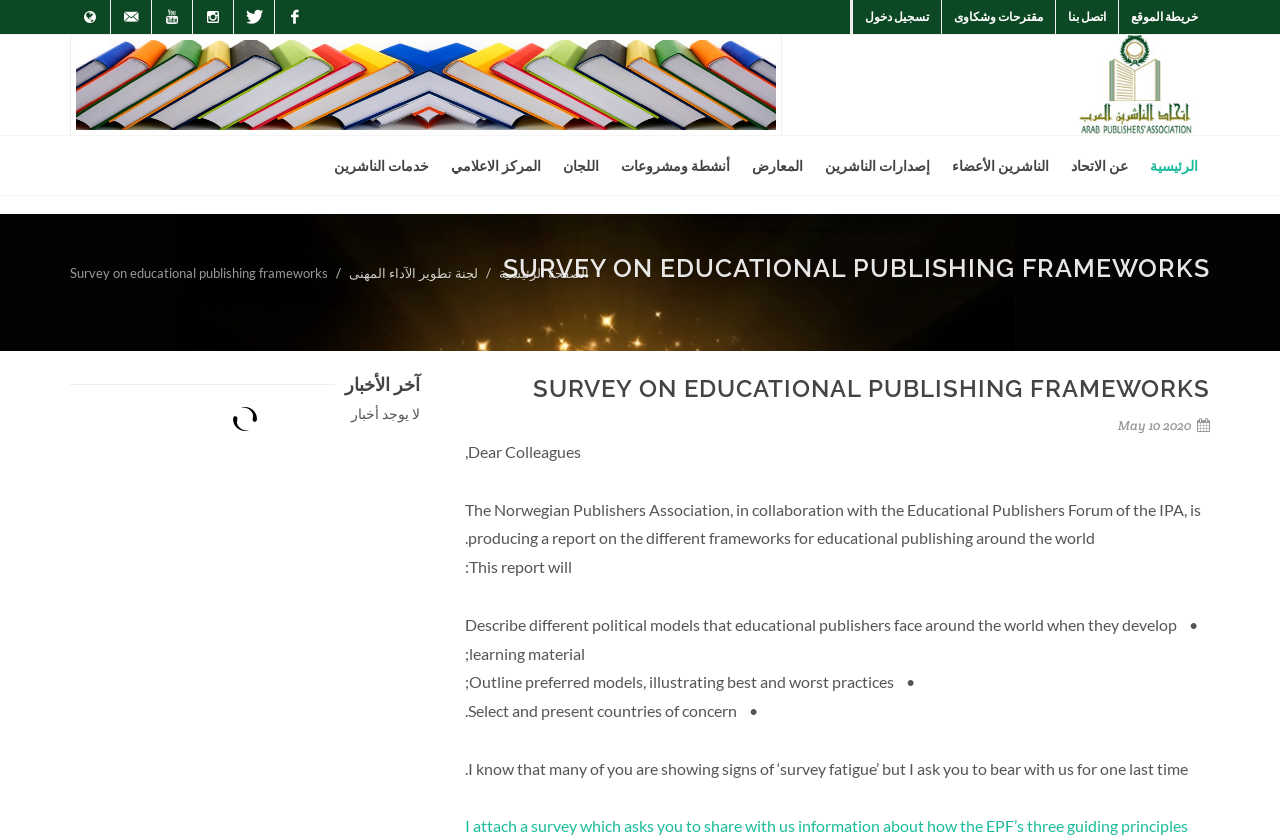Given the element description, predict the bounding box coordinates in the format (top-left x, top-left y, bottom-right x, bottom-right y), using floating point numbers between 0 and 1: اللجان

[0.432, 0.162, 0.476, 0.234]